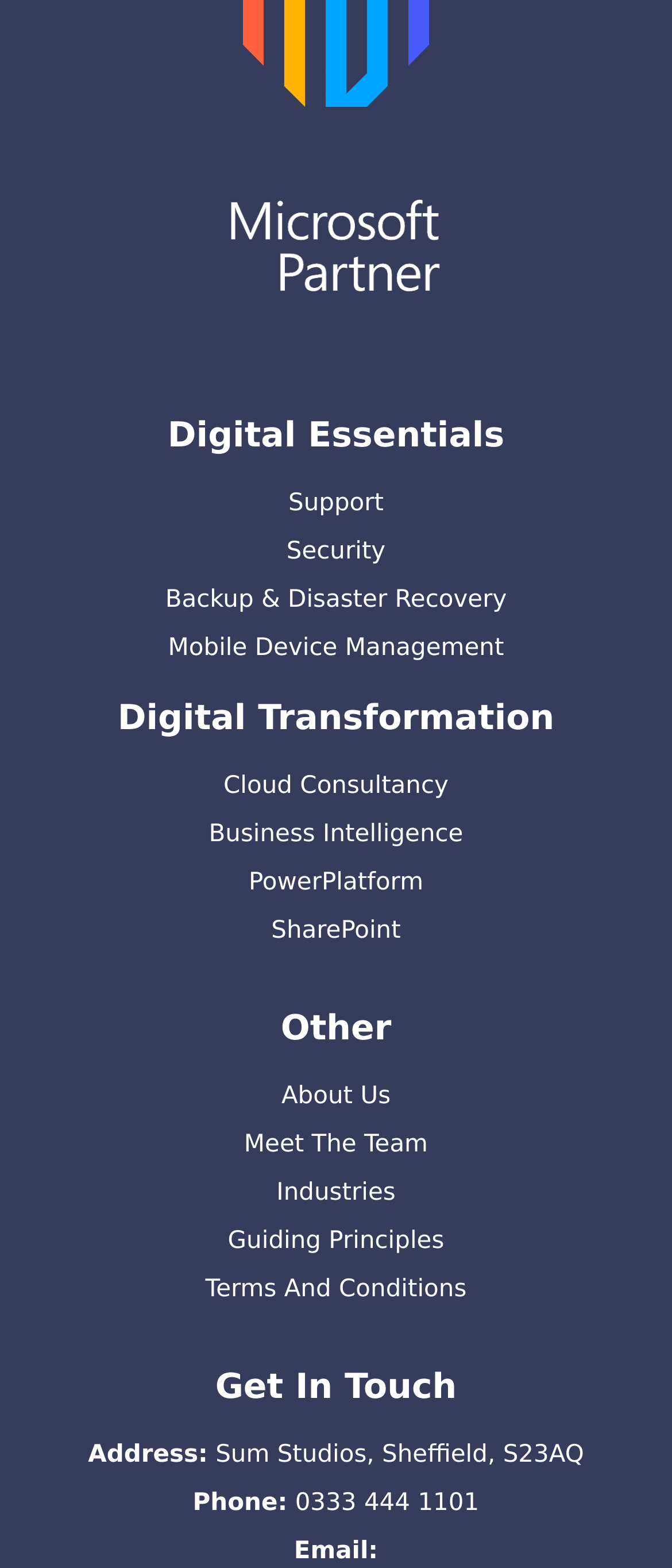Determine the coordinates of the bounding box for the clickable area needed to execute this instruction: "read Terms And Conditions".

[0.306, 0.811, 0.694, 0.833]